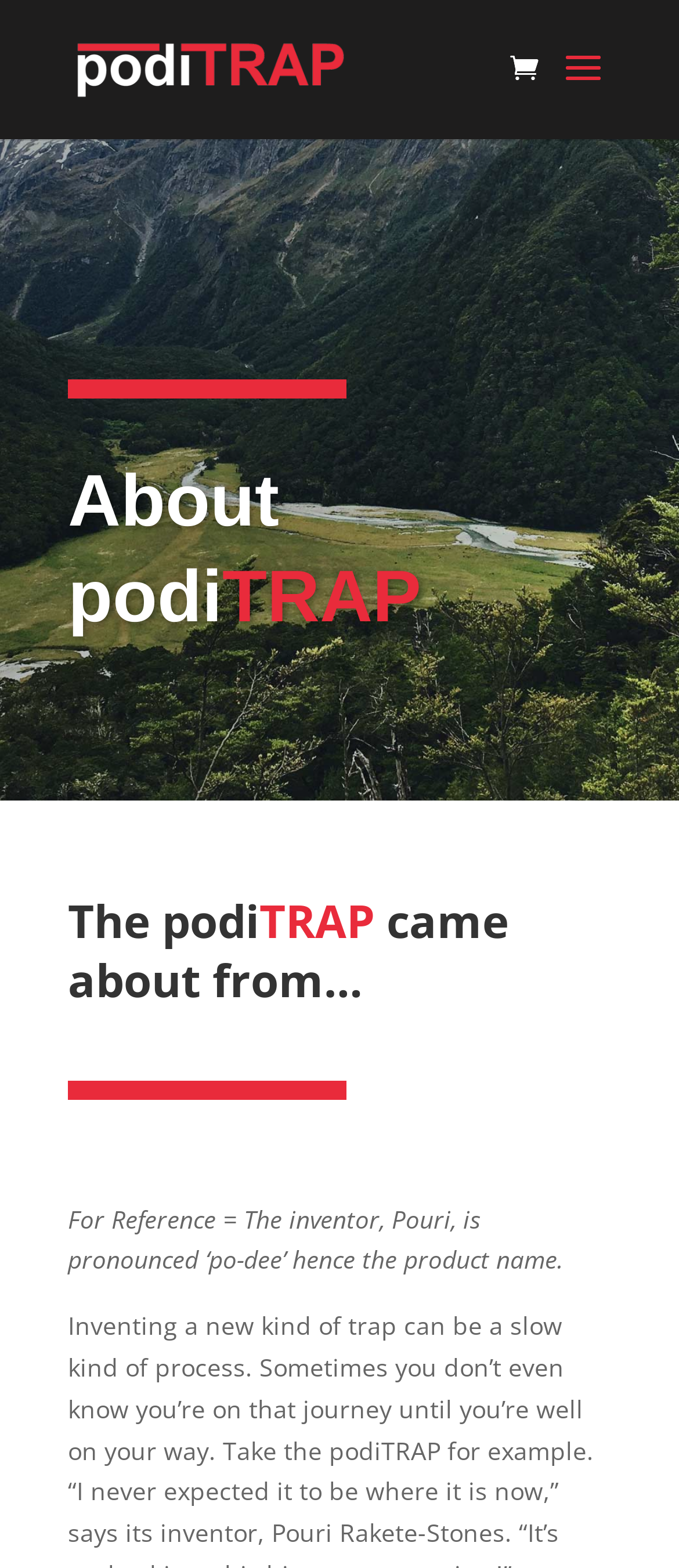What is the name of the product?
Please respond to the question thoroughly and include all relevant details.

The name of the product can be found in the link and image elements at the top of the page, which both have the text 'Poditrap'.